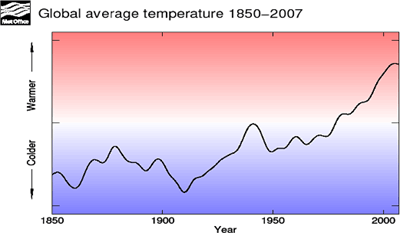What is the trend of global average temperatures?
Please provide a single word or phrase as your answer based on the image.

Upward